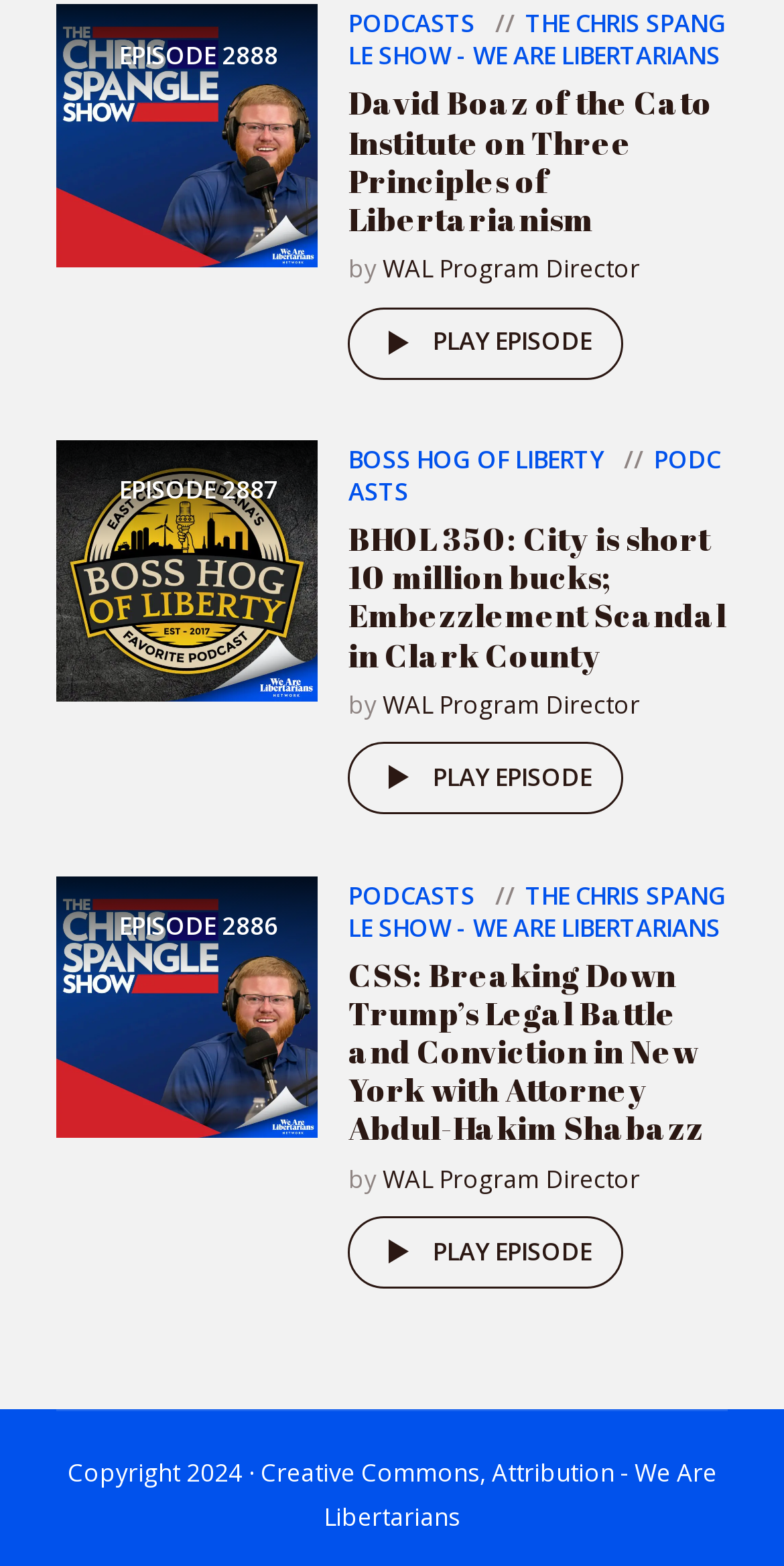Respond to the following query with just one word or a short phrase: 
What is the topic of the third episode?

Trump’s Legal Battle